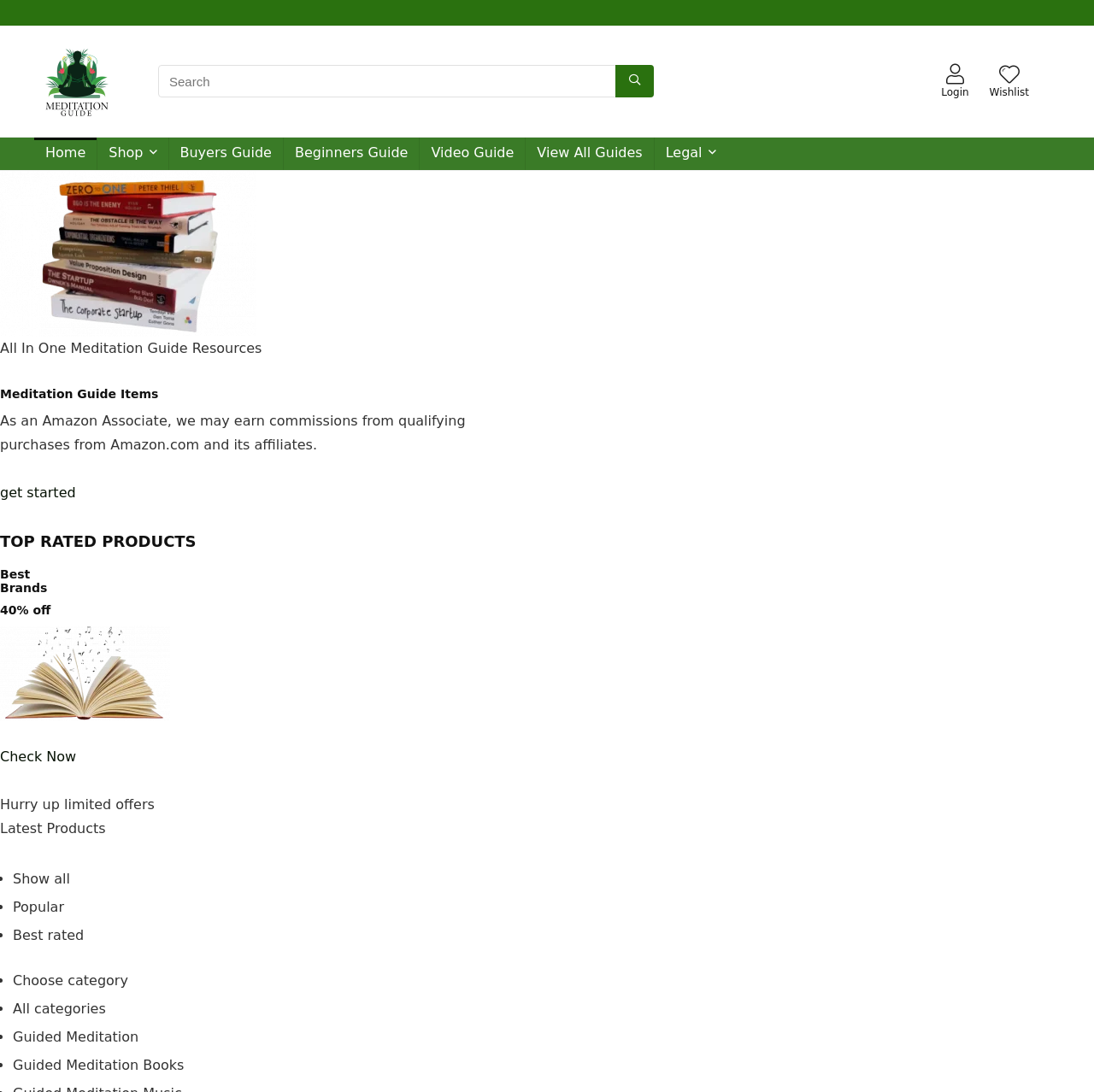Answer the question using only one word or a concise phrase: How many categories are available for guided meditation?

At least 1